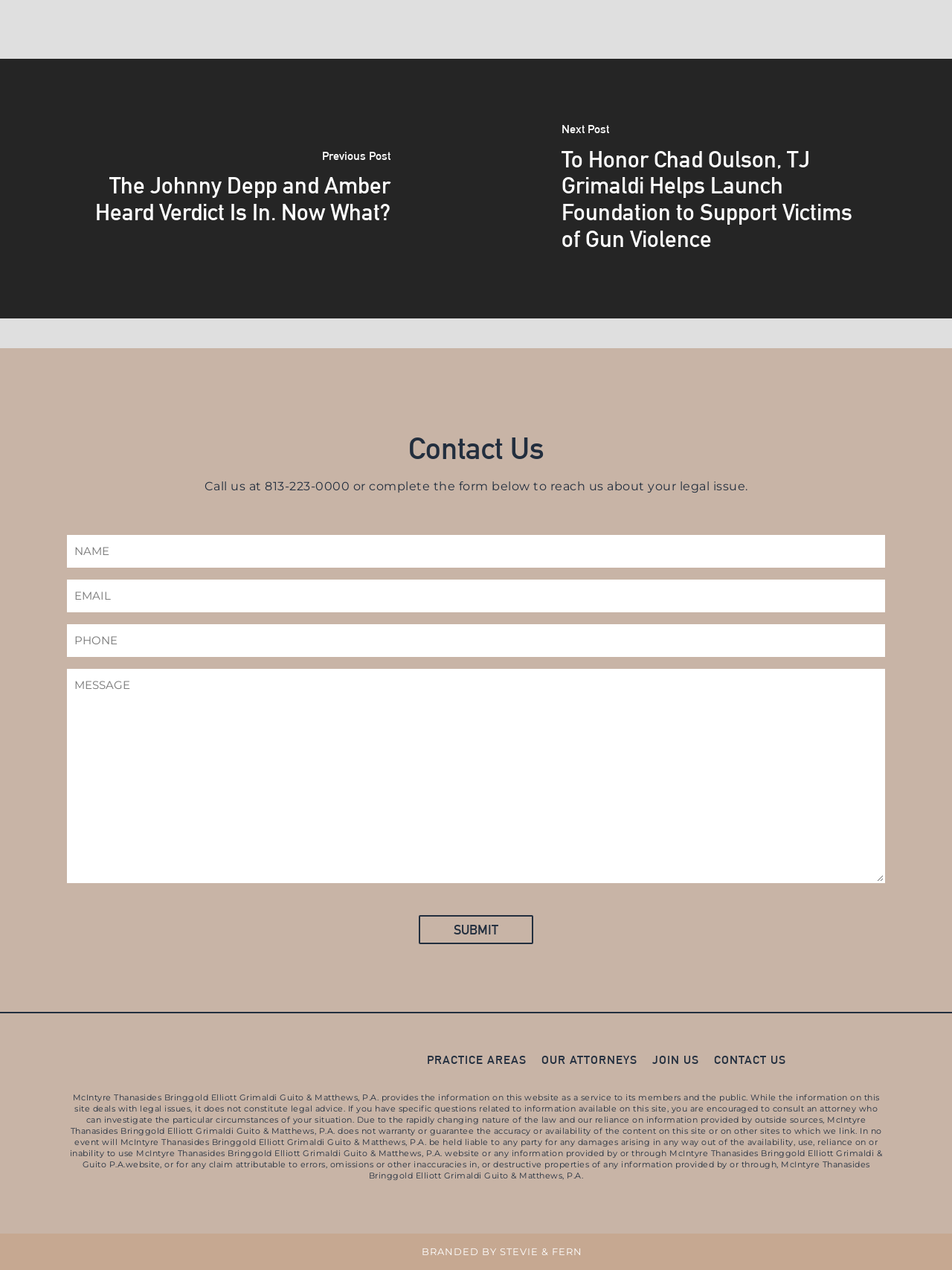Determine the bounding box coordinates of the clickable element to achieve the following action: 'Search for something'. Provide the coordinates as four float values between 0 and 1, formatted as [left, top, right, bottom].

None